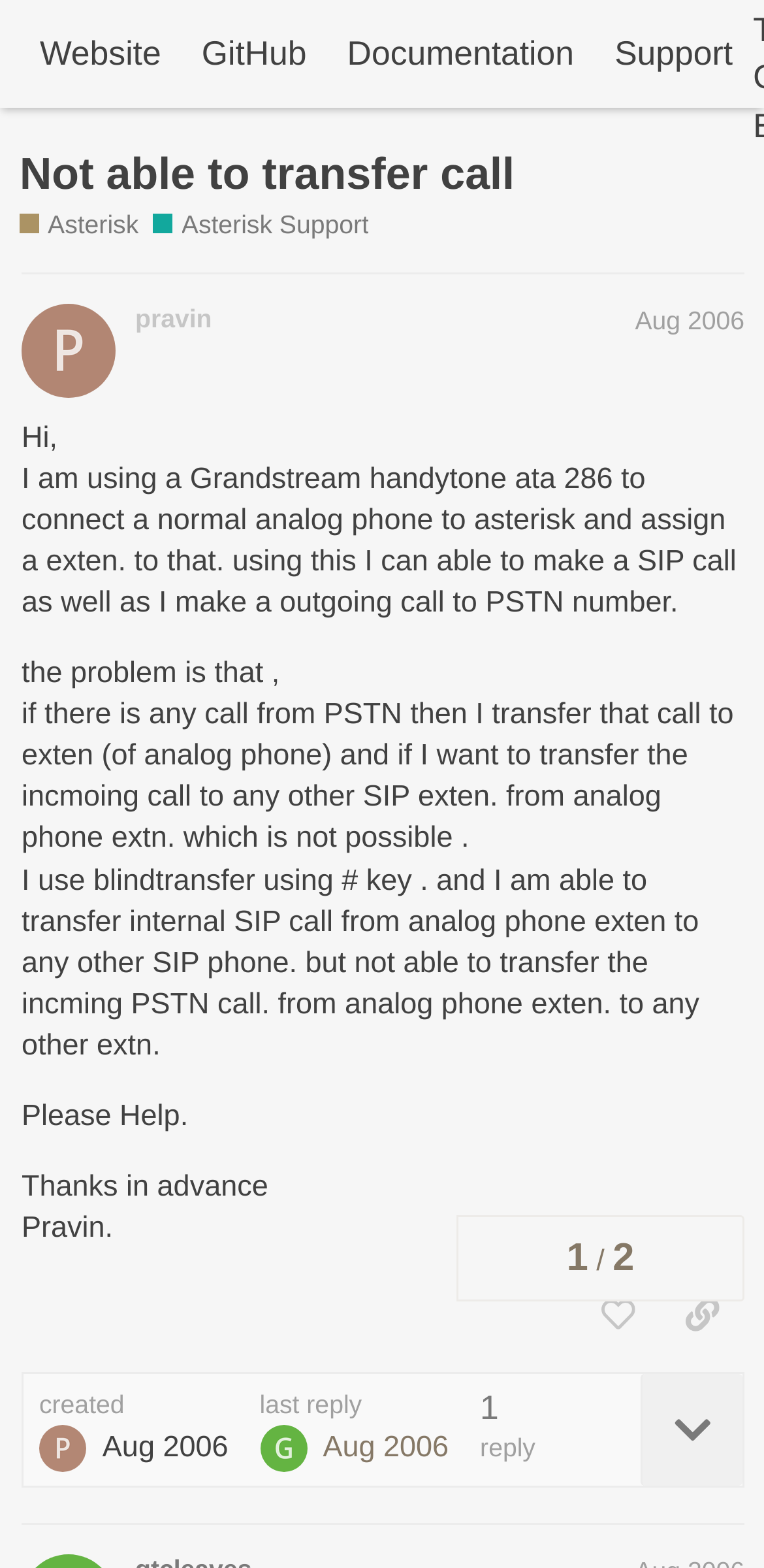Pinpoint the bounding box coordinates of the clickable element needed to complete the instruction: "Copy a link to this post to clipboard". The coordinates should be provided as four float numbers between 0 and 1: [left, top, right, bottom].

[0.864, 0.815, 0.974, 0.862]